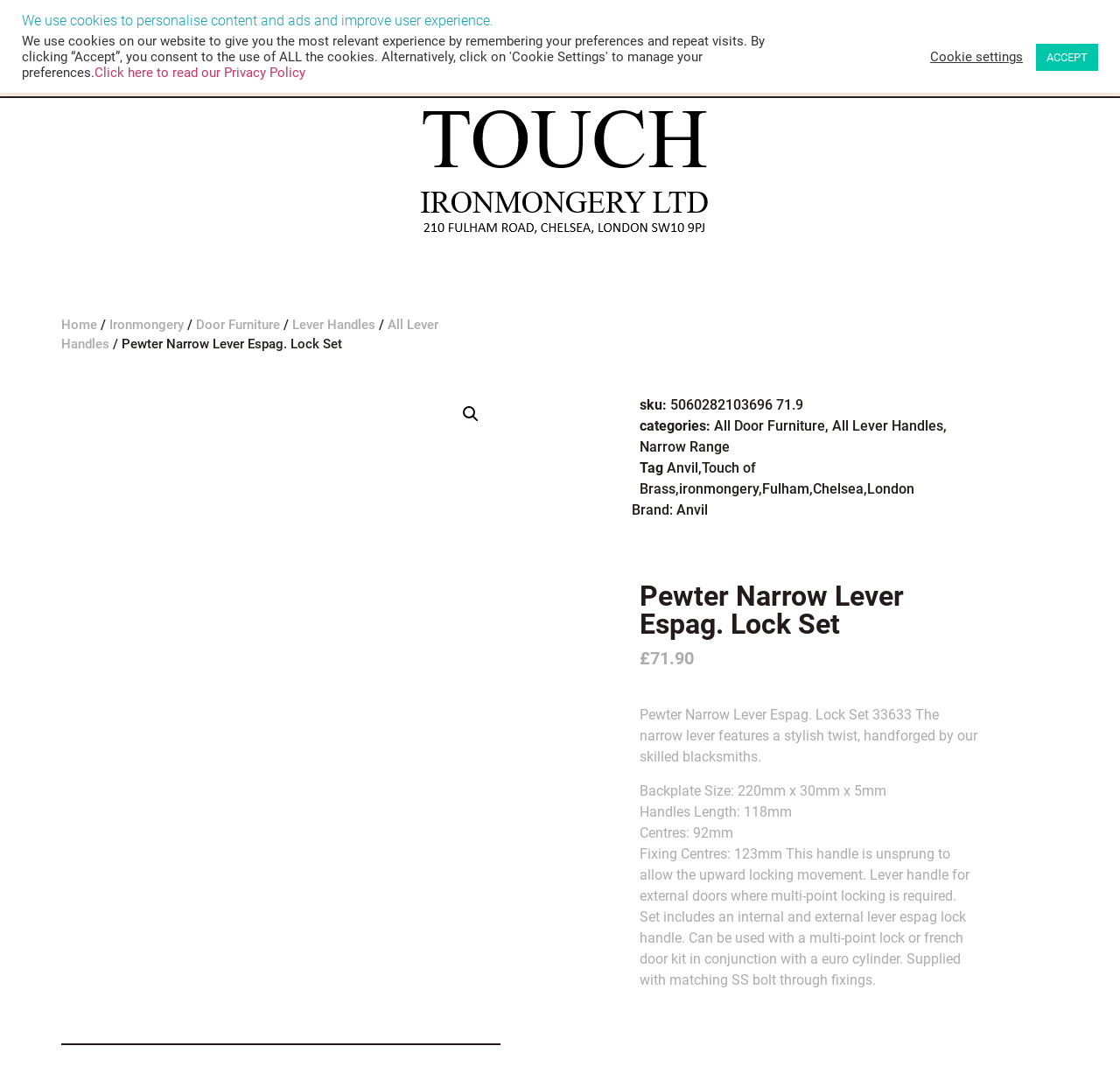What is the brand of the product?
Carefully analyze the image and provide a thorough answer to the question.

I found the brand of the product by looking at the section that displays the product details, where it says 'Brand: Anvil'.